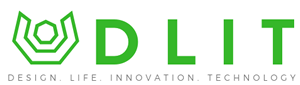Refer to the screenshot and give an in-depth answer to this question: What is the ethos indicated by the logo?

The caption describes the logo as having clean lines and a vibrant color, which encapsulates a forward-thinking ethos, indicative of the company's commitment to advancing technology and design in everyday life.